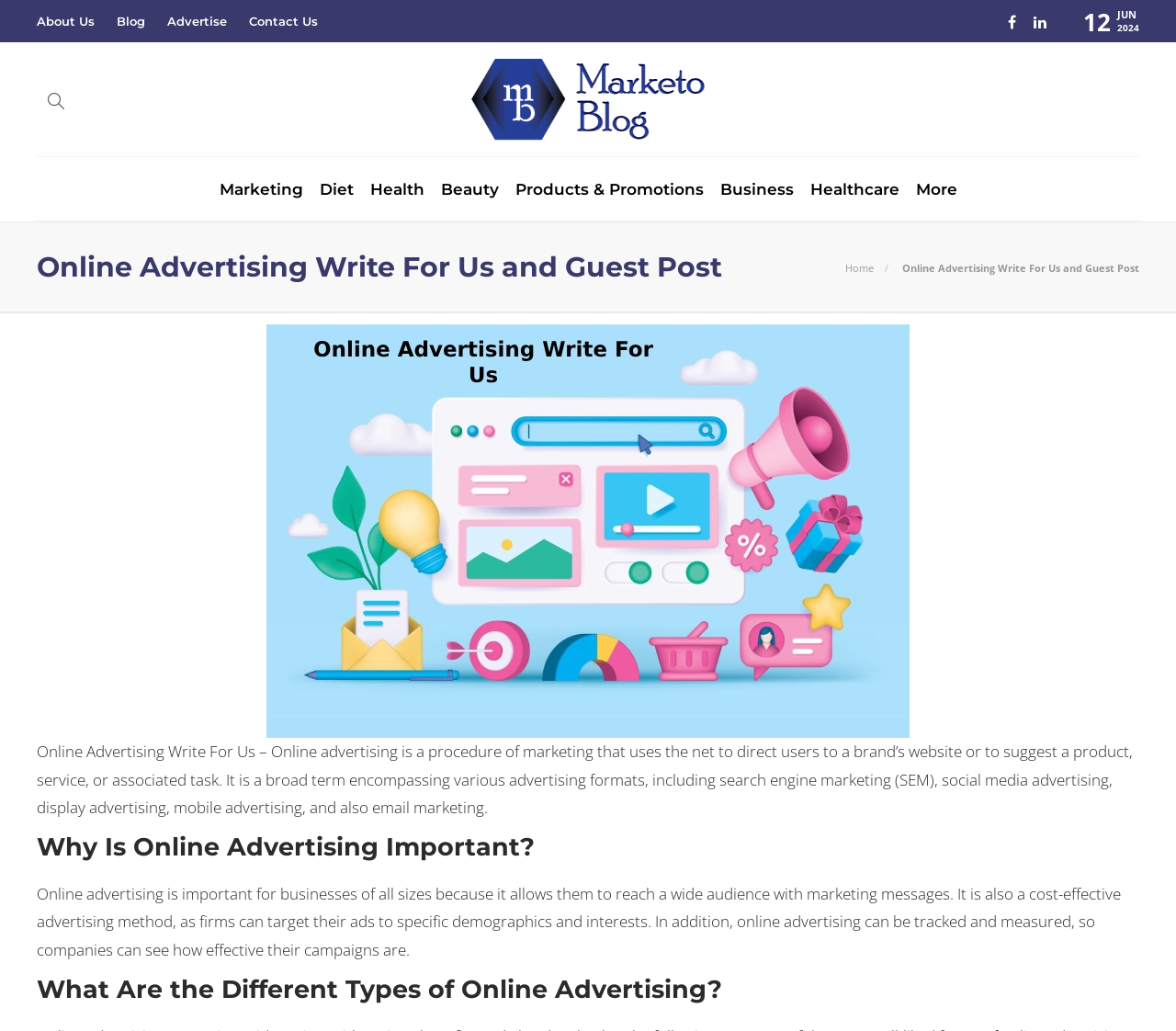Offer a thorough description of the webpage.

This webpage is about online advertising, specifically focused on writing for us and guest posting. At the top, there is a navigation menu with links to "About Us", "Blog", "Advertise", and "Contact Us". On the right side of the navigation menu, there are social media icons. Below the navigation menu, there is a section with links to various categories, including "Marketing", "Diet", "Health", "Beauty", and more.

The main content of the webpage is divided into sections. The first section has a heading "Online Advertising Write For Us and Guest Post" and a brief description of online advertising. Below this section, there is an image related to online advertising.

The next section has a heading "Why Is Online Advertising Important?" and explains the importance of online advertising for businesses. This is followed by a section with a heading "What Are the Different Types of Online Advertising?" which lists various types of online advertising.

On the right side of the webpage, there is a section with a heading "Today's pick" and a tab list with options "Recent" and "Popular". Below this section, there are several articles or blog posts with headings, such as "Stay Entertained Anywhere: A Guide to Online Slot Games for Travelers", "Decathlon Gaur City Mall, Noida | Best For Adventure & Sports Lovers", and more. Each article has a link to read more and a timestamp indicating when it was posted.

At the bottom of the webpage, there is a section with a heading "About Us" and a brief description of the website's purpose. There is also a link to "LEARN MORE" about the website.